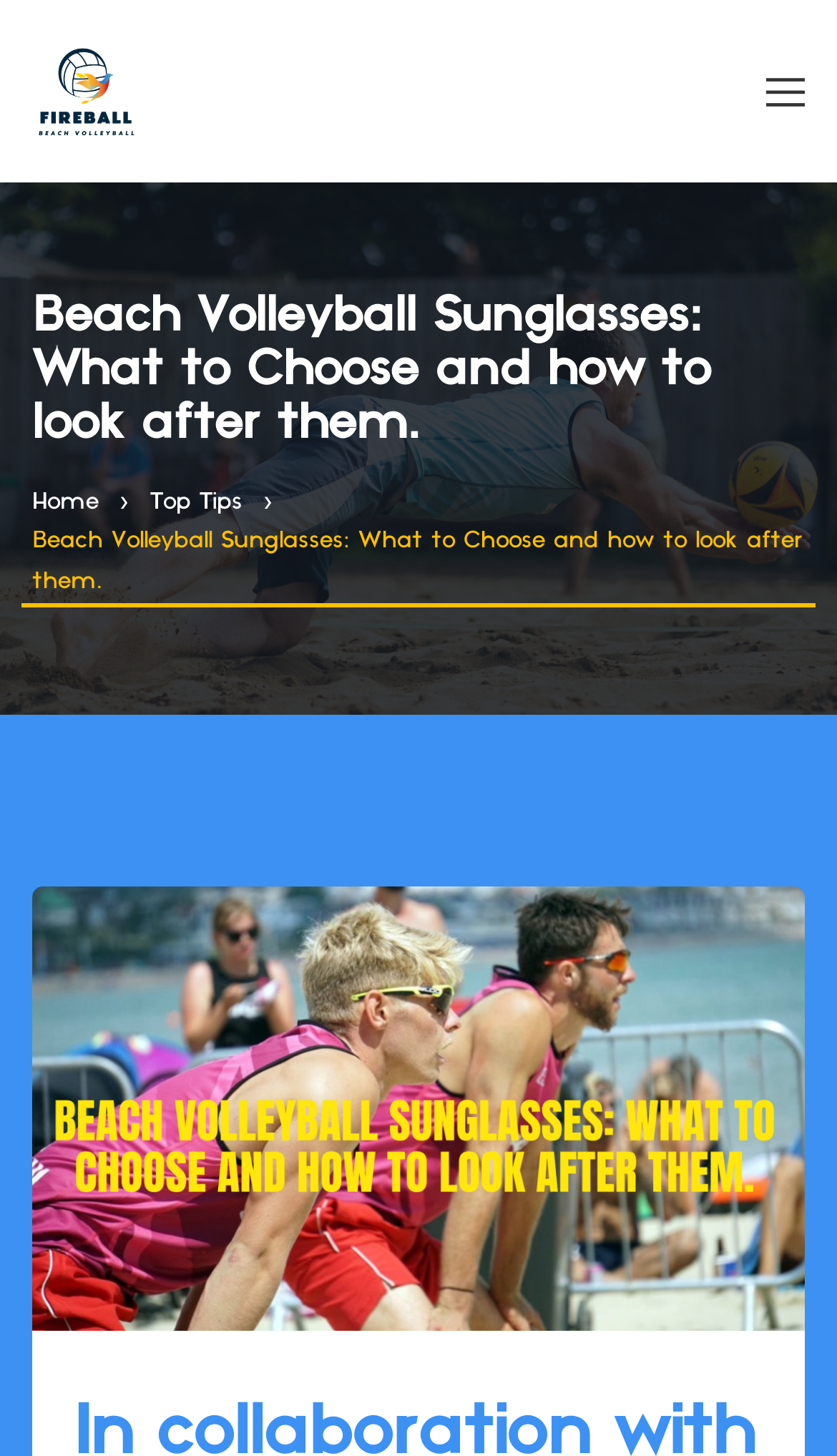Using a single word or phrase, answer the following question: 
How many navigation links are present in the breadcrumb?

2